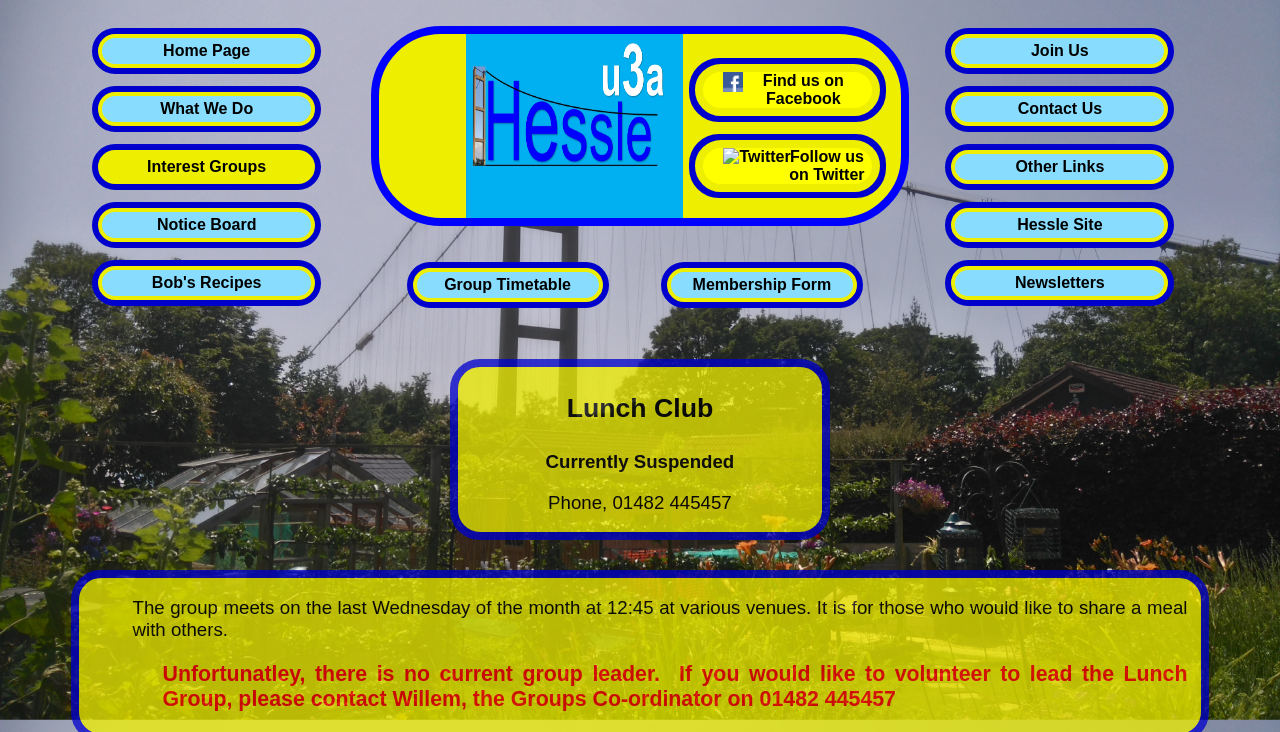Find the bounding box coordinates of the clickable region needed to perform the following instruction: "Find us on Facebook". The coordinates should be provided as four float numbers between 0 and 1, i.e., [left, top, right, bottom].

[0.546, 0.092, 0.684, 0.153]